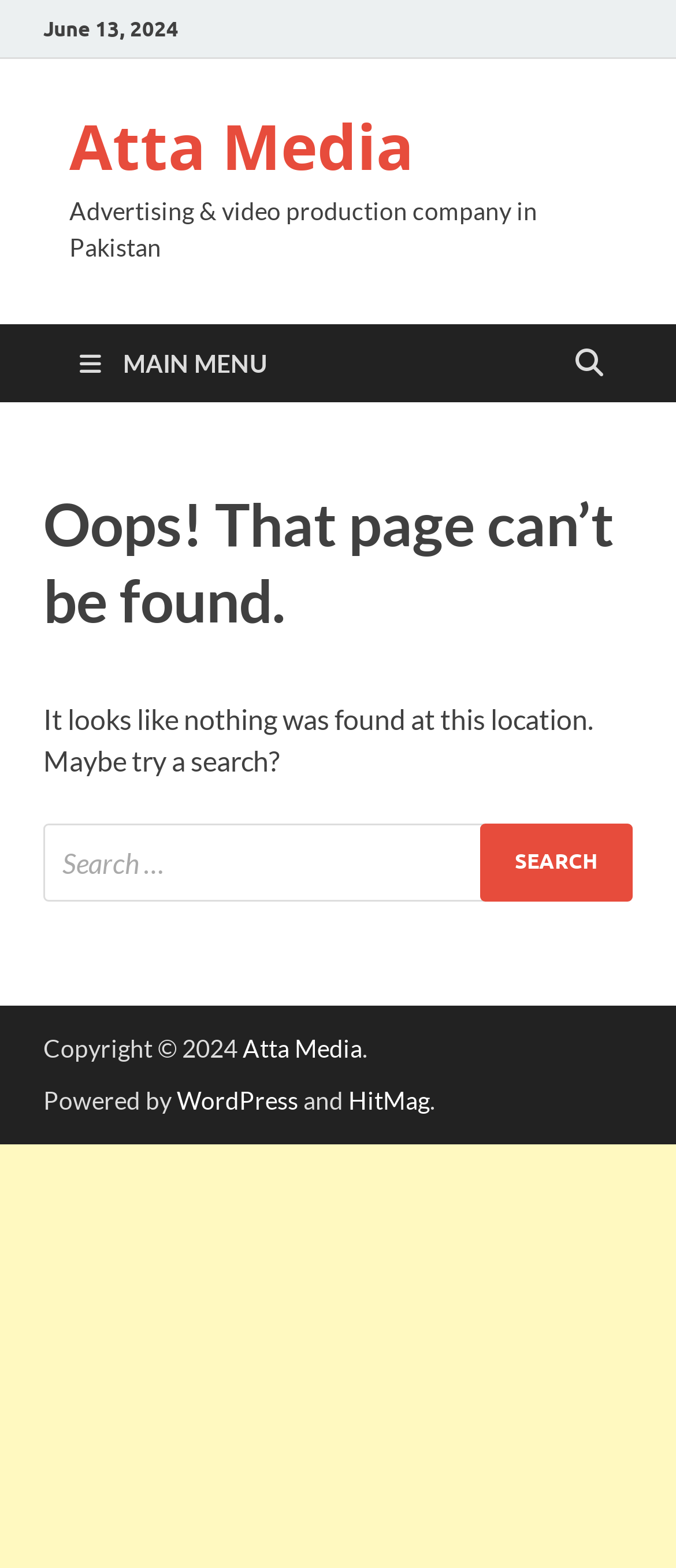Locate the bounding box of the UI element described by: "Main Menu" in the given webpage screenshot.

[0.077, 0.207, 0.436, 0.256]